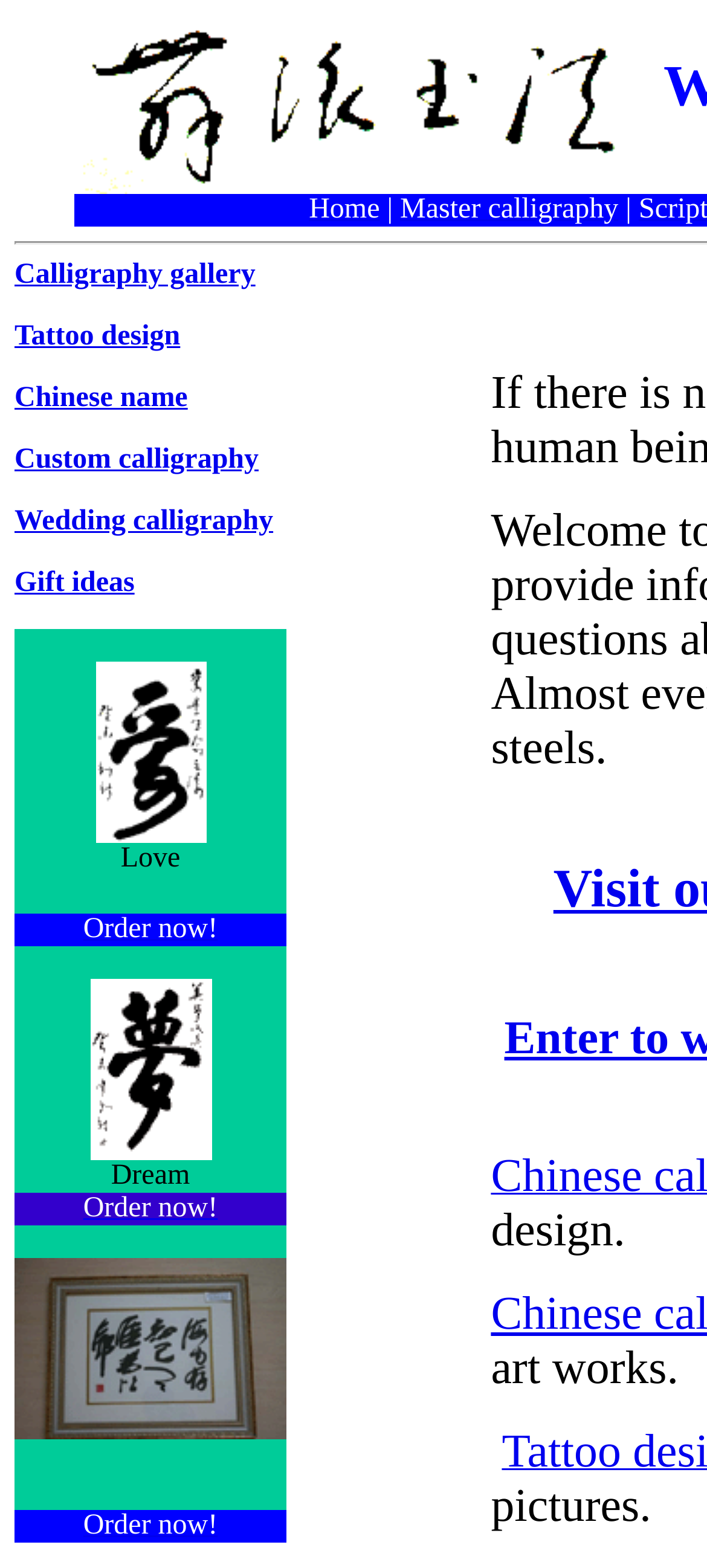Find and specify the bounding box coordinates that correspond to the clickable region for the instruction: "View Calligraphy gallery".

[0.021, 0.165, 0.361, 0.185]